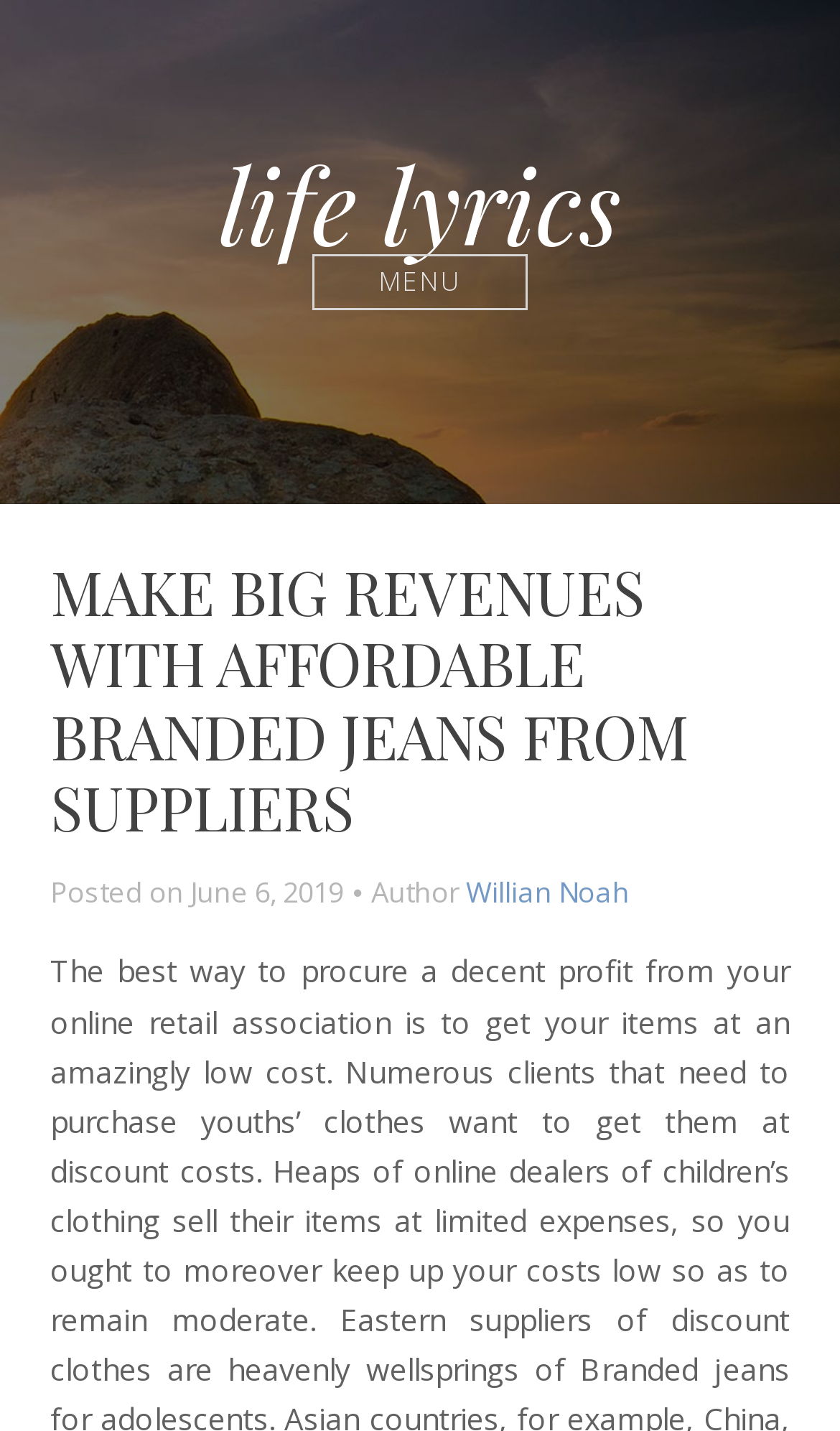Please give a short response to the question using one word or a phrase:
Who is the author of the article?

Willian Noah